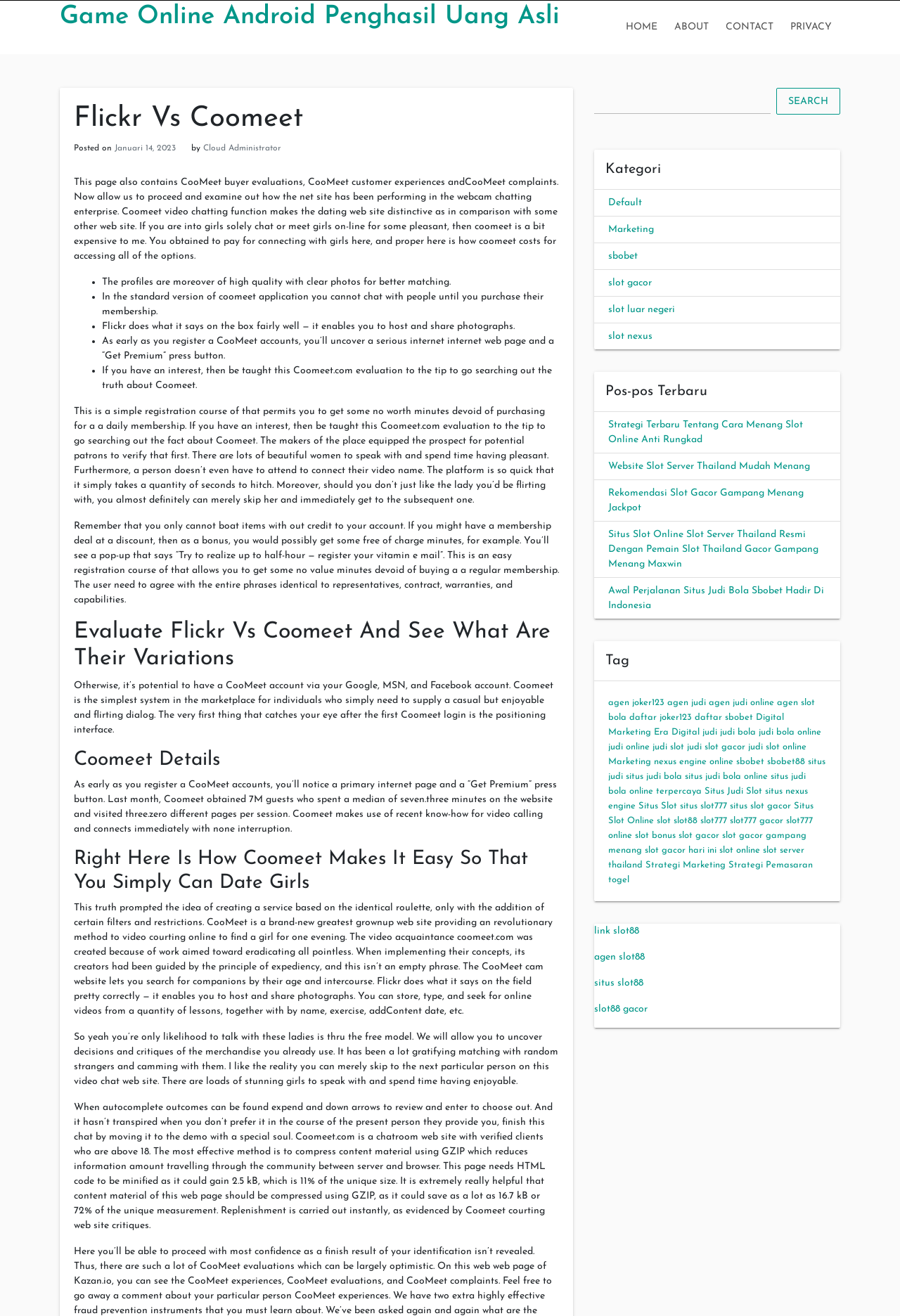Can you give a detailed response to the following question using the information from the image? What is the main topic of this webpage?

The main topic of this webpage is a comparison between Flickr and Coomeet, which can be inferred from the title 'Flickr Vs Coomeet – Game Online Android Penghasil Uang Asli' and the content of the webpage.